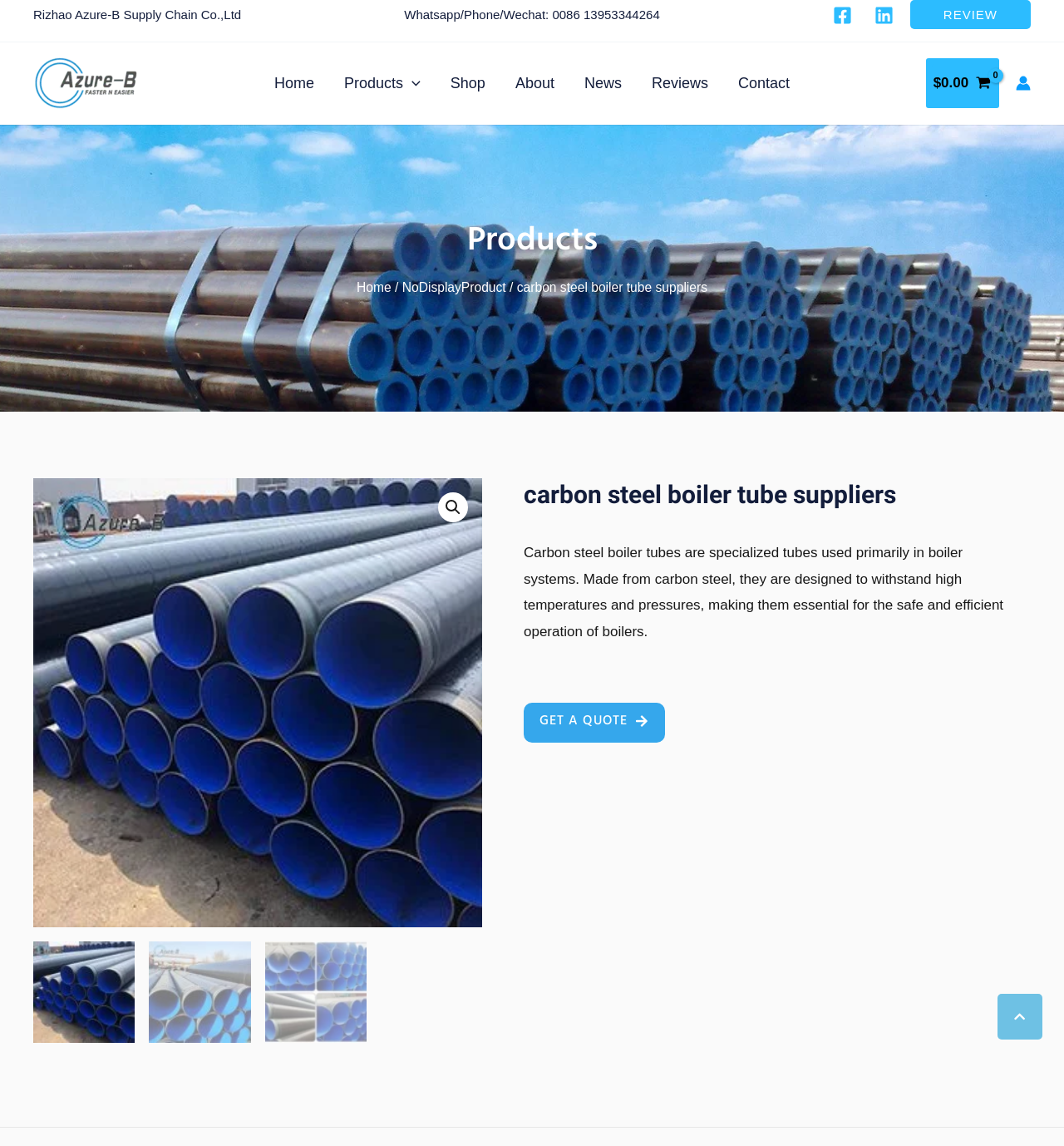Give a one-word or short-phrase answer to the following question: 
What is the phone number?

0086 13953344264